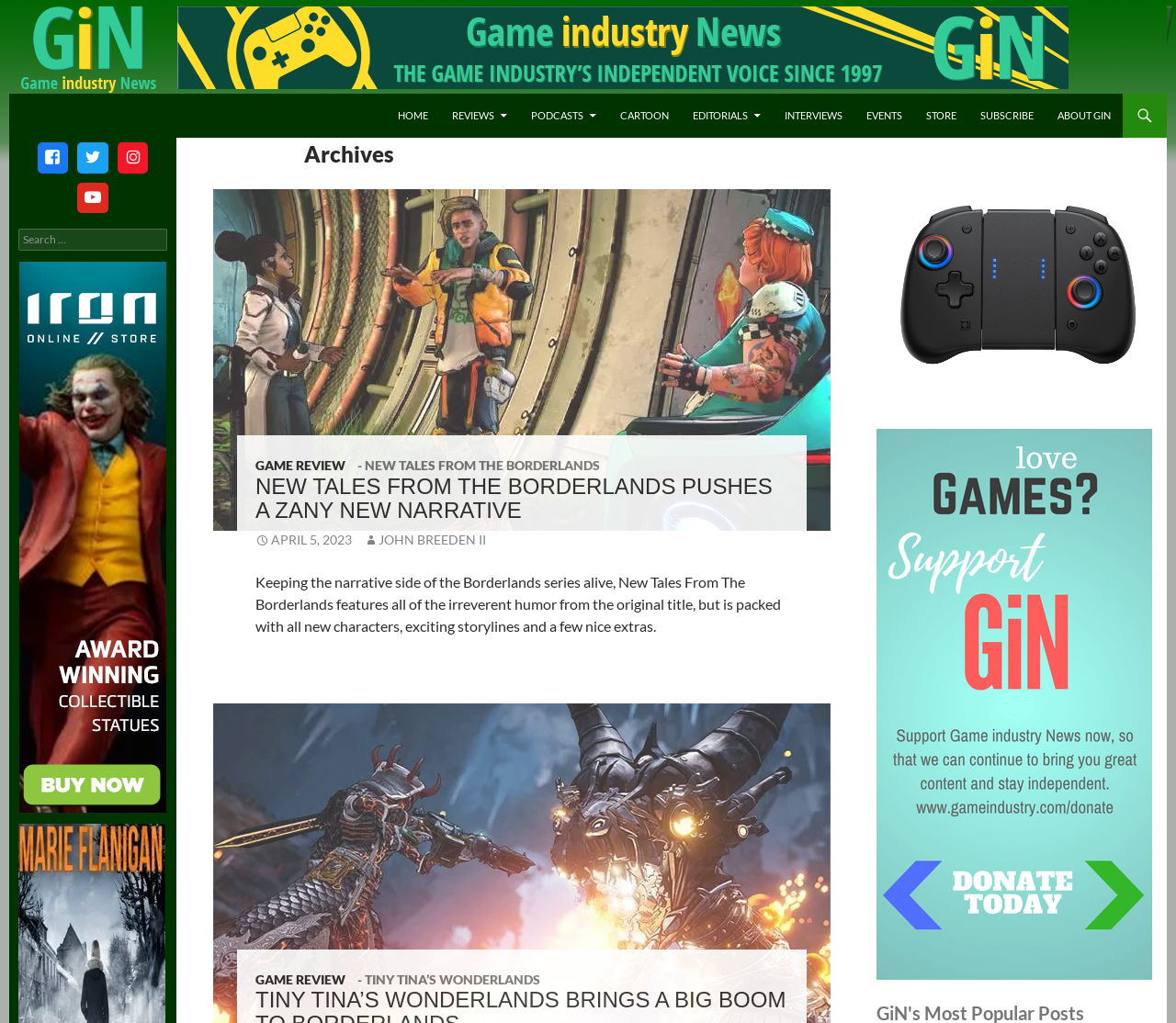What is the category of the article 'New Tales From The Borderlands Pushes a Zany New Narrative'?
Please provide a comprehensive answer based on the details in the screenshot.

The category of the article 'New Tales From The Borderlands Pushes a Zany New Narrative' is obtained from the link element with text 'GAME REVIEW' inside the article element.